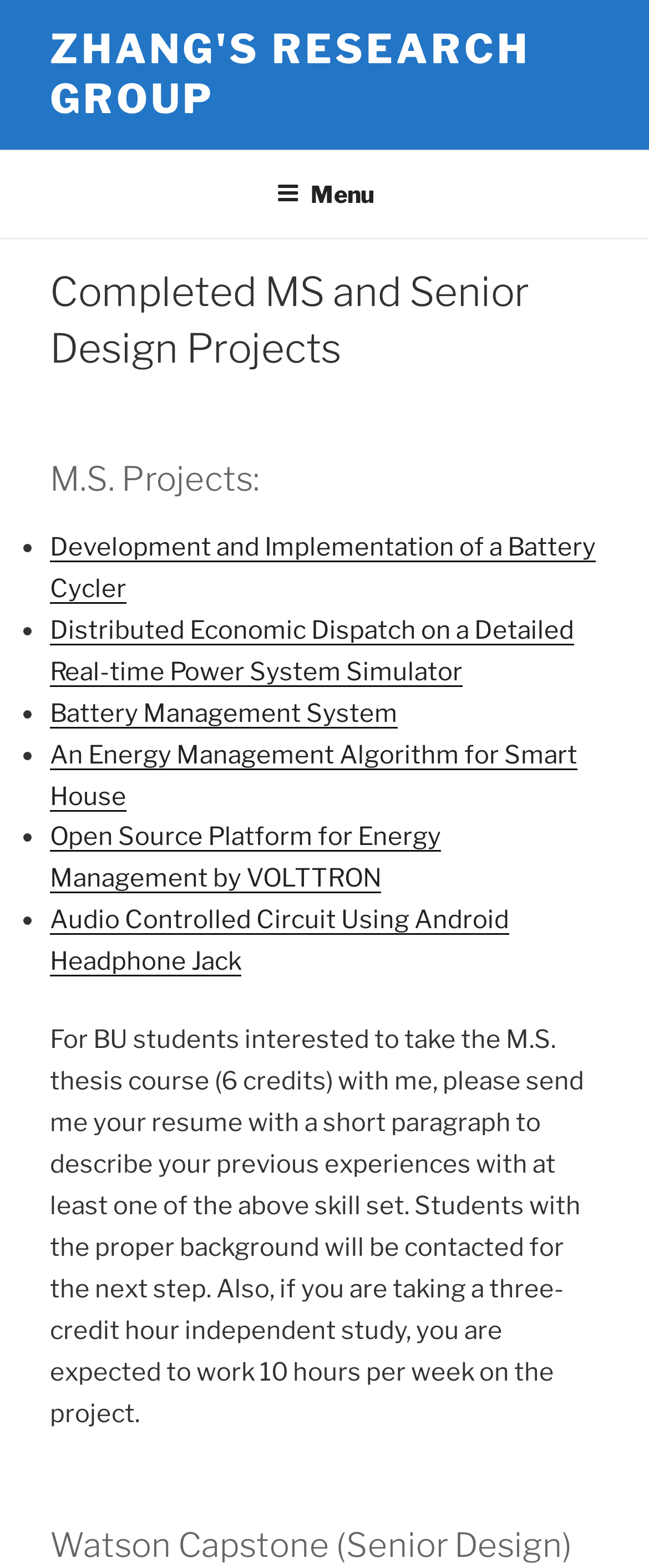Please determine the headline of the webpage and provide its content.

Completed MS and Senior Design Projects